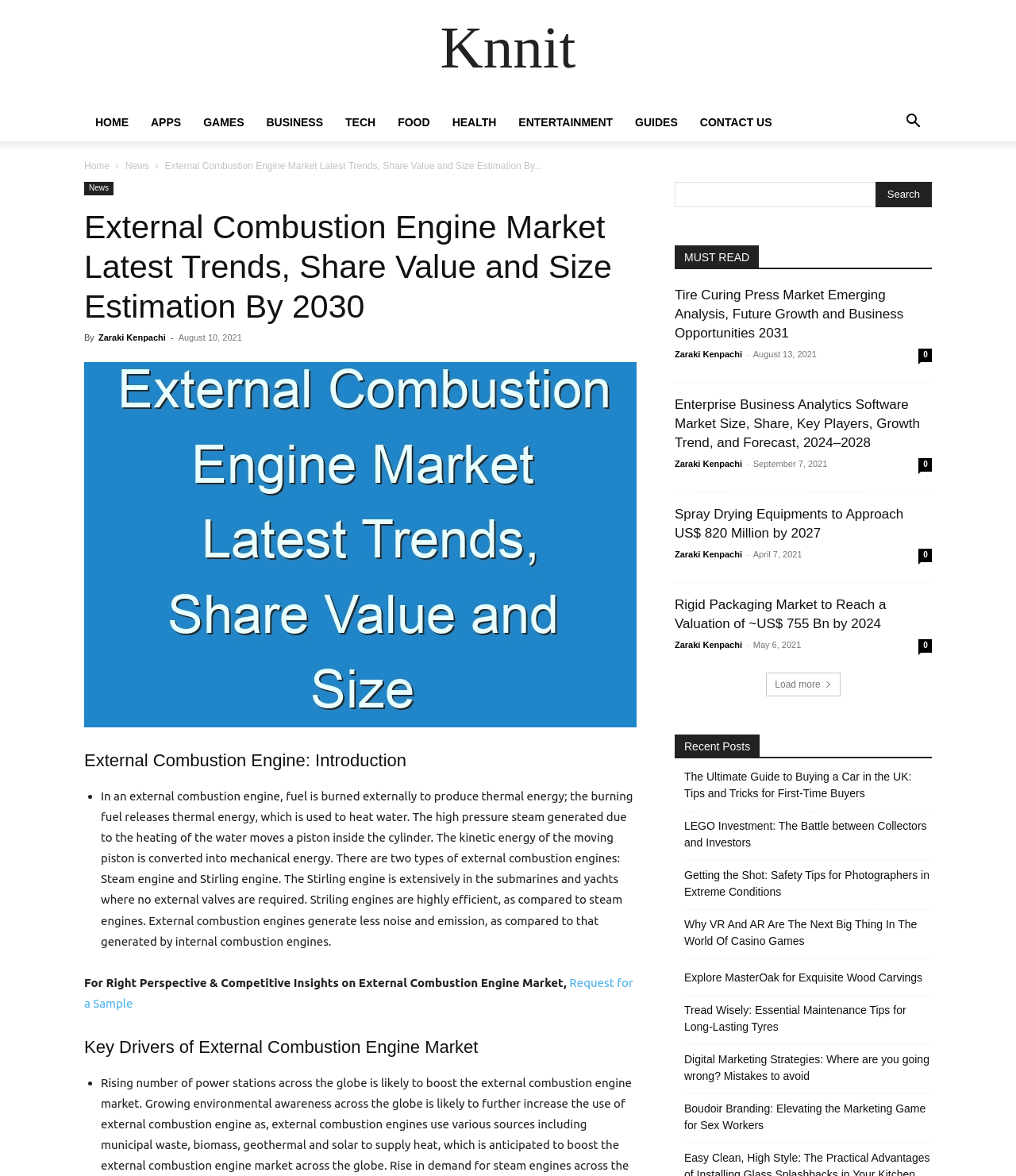Given the following UI element description: "Load more", find the bounding box coordinates in the webpage screenshot.

[0.754, 0.572, 0.827, 0.592]